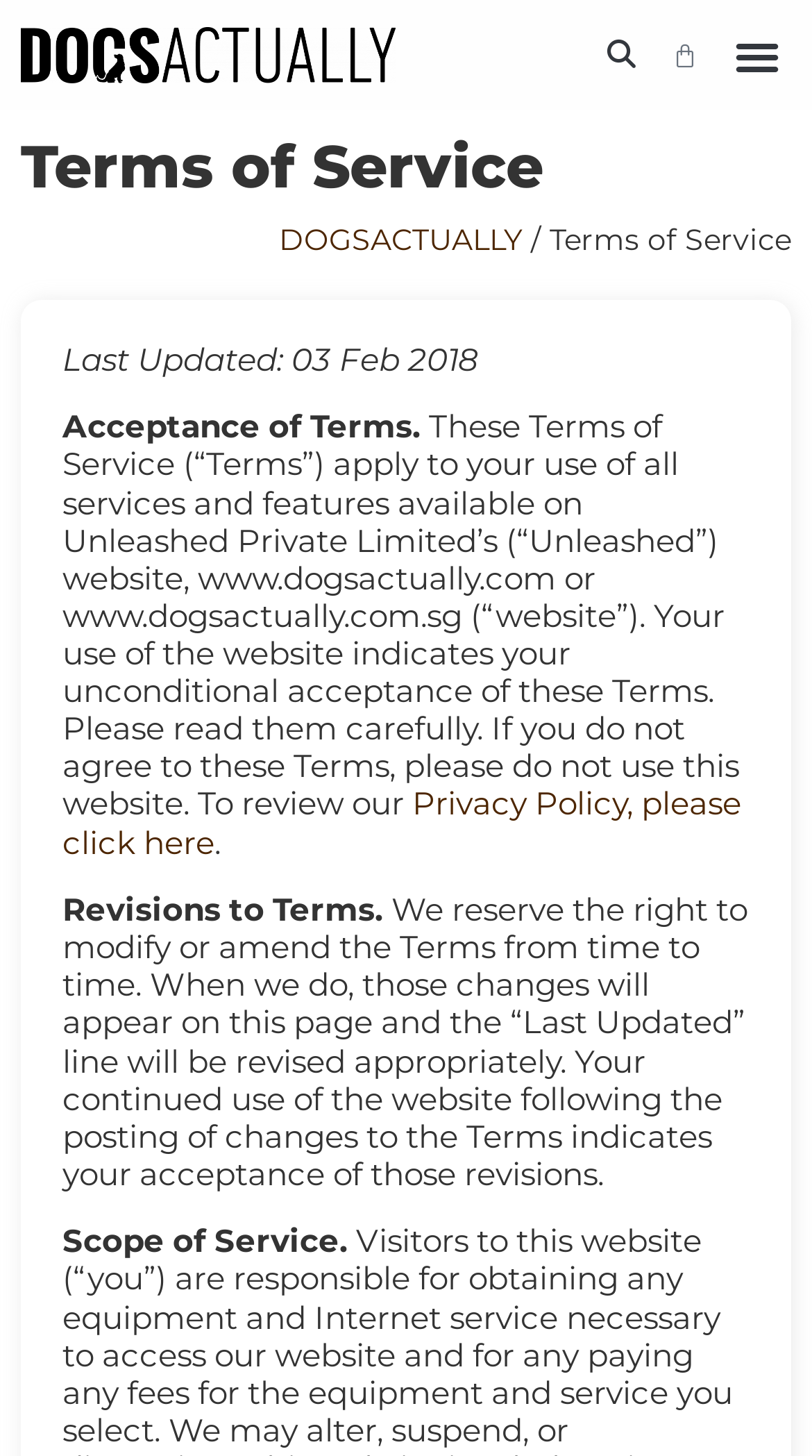What is the name of the website?
Please provide a single word or phrase as your answer based on the image.

DOGSACTUALLY